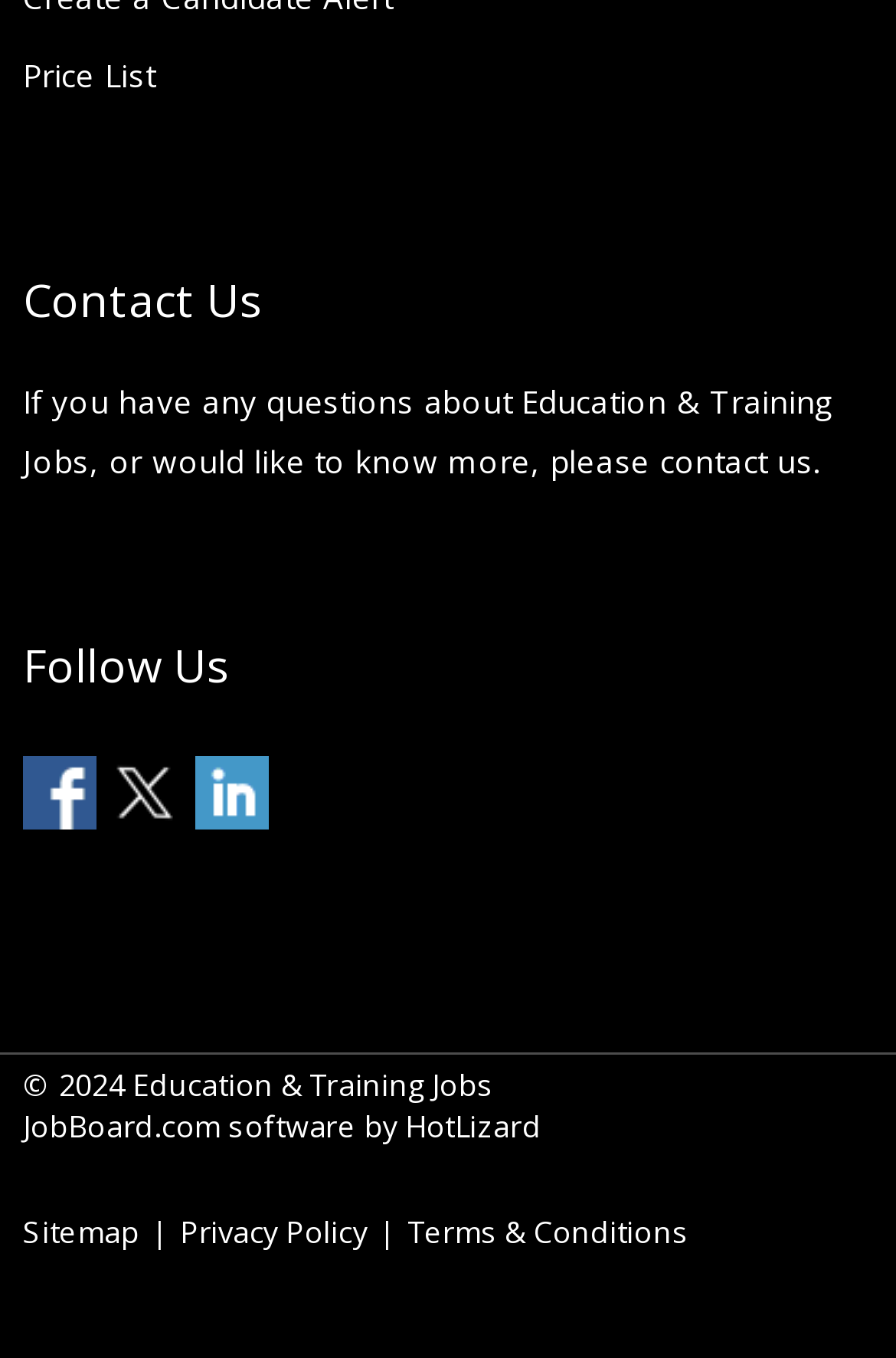Find the bounding box coordinates of the element you need to click on to perform this action: 'Follow us on Facebook'. The coordinates should be represented by four float values between 0 and 1, in the format [left, top, right, bottom].

[0.026, 0.565, 0.119, 0.597]